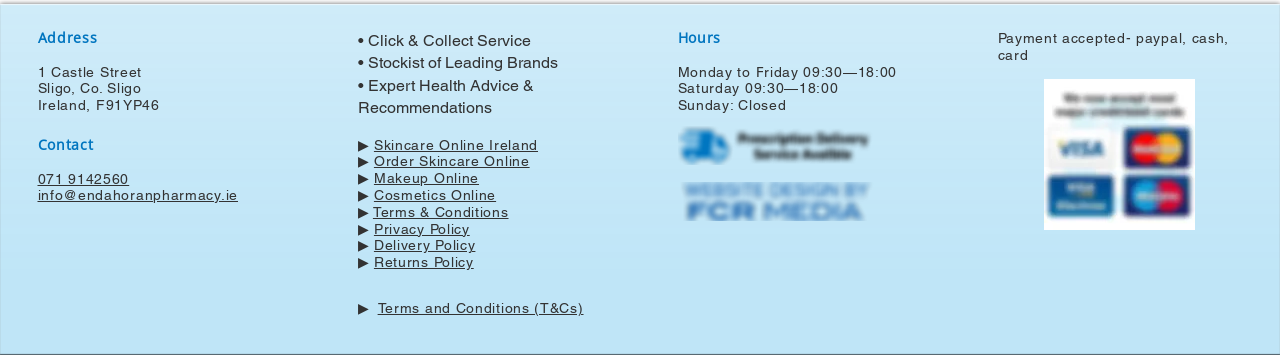Find the bounding box coordinates of the UI element according to this description: "Cosmetics Online".

[0.292, 0.527, 0.388, 0.572]